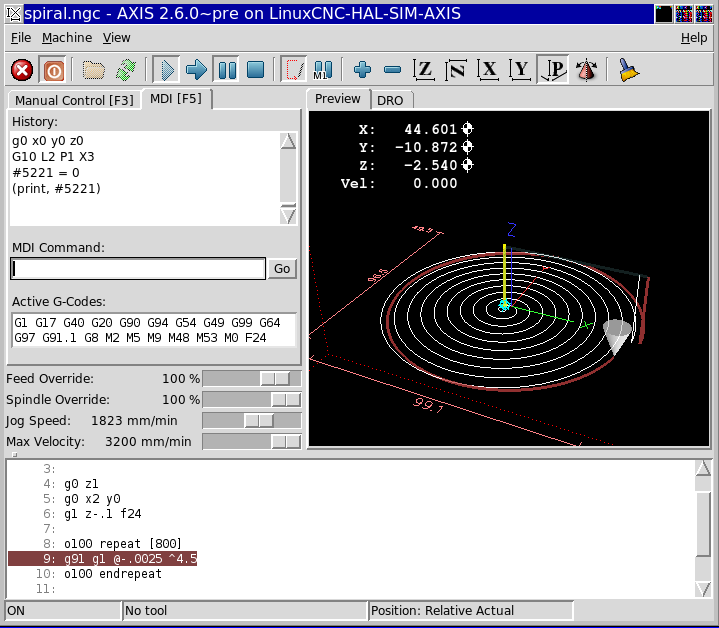Offer a detailed caption for the image presented.

The image displays a graphical user interface for AXIS, a CNC control software used to manage machining operations. It showcases a preview of a 3D model with a series of concentric circles, indicative of a spiral path being programmed. The main window is divided into sections for manual control, G-code history, and active commands. 

In the upper left, customary tool buttons and menus are present for navigation and control options. The preview area on the right provides real-time feedback on the machine's positioning, with coordinates for the X, Y, and Z axes, showing the exact location of the tool within the machining workspace. A DRO (Digital Readout) shows current values which fluctuate as the tool moves, with a velocity indicator reflecting the machine’s speed. 

Below, the MDI command input field is available for direct G-code entry, while a history log lists recent commands to aid in programming. Active G-codes, including feed override and spindle settings, highlight the machine’s operational parameters, enabling precise control. Overall, the interface is designed for efficiency, enabling users to visualize and execute CNC machining tasks effectively.